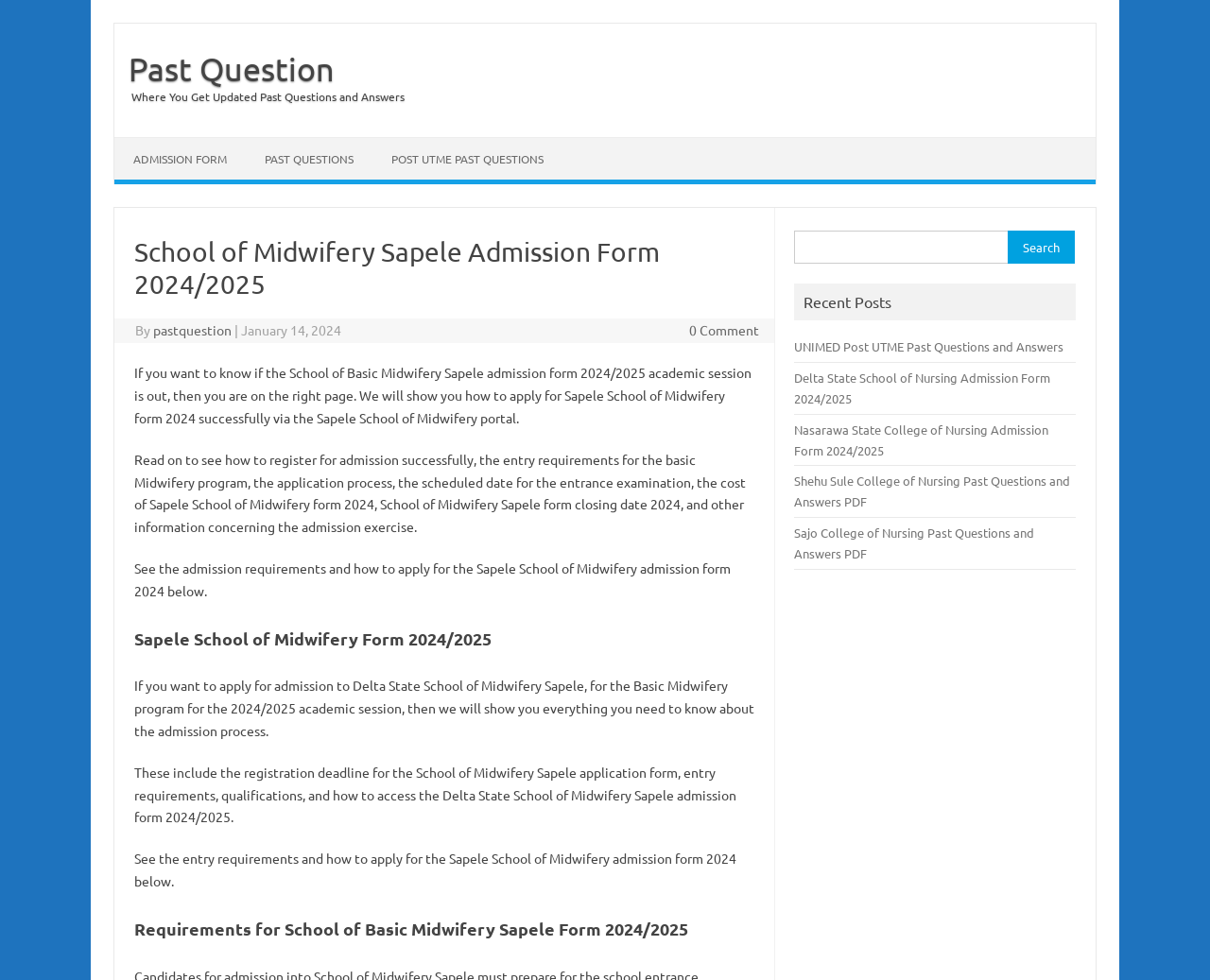Give a detailed account of the webpage, highlighting key information.

The webpage is about the School of Midwifery Sapele Admission Form for the 2024/2025 academic session. At the top, there is a link to "Past Question" and a static text that reads "Where You Get Updated Past Questions and Answers". Below this, there are three links: "ADMISSION FORM", "PAST QUESTIONS", and "POST UTME PAST QUESTIONS".

The main content of the webpage is divided into sections. The first section has a heading that reads "School of Midwifery Sapele Admission Form 2024/2025" and provides information about the admission process, including how to apply for the form, the entry requirements, and the scheduled date for the entrance examination. There are also links to related pages, such as "pastquestion" and "0 Comment".

The next section has a heading that reads "Sapele School of Midwifery Form 2024/2025" and provides more information about the admission process, including the registration deadline, entry requirements, and how to access the admission form.

The third section has a heading that reads "Requirements for School of Basic Midwifery Sapele Form 2024/2025" and lists the requirements for the admission form.

On the right side of the webpage, there is a search bar with a label "Search for:" and a button to submit the search query. Below the search bar, there is a section labeled "Recent Posts" that lists several links to other related pages, including UNIMED Post UTME Past Questions and Answers, Delta State School of Nursing Admission Form 2024/2025, and others.